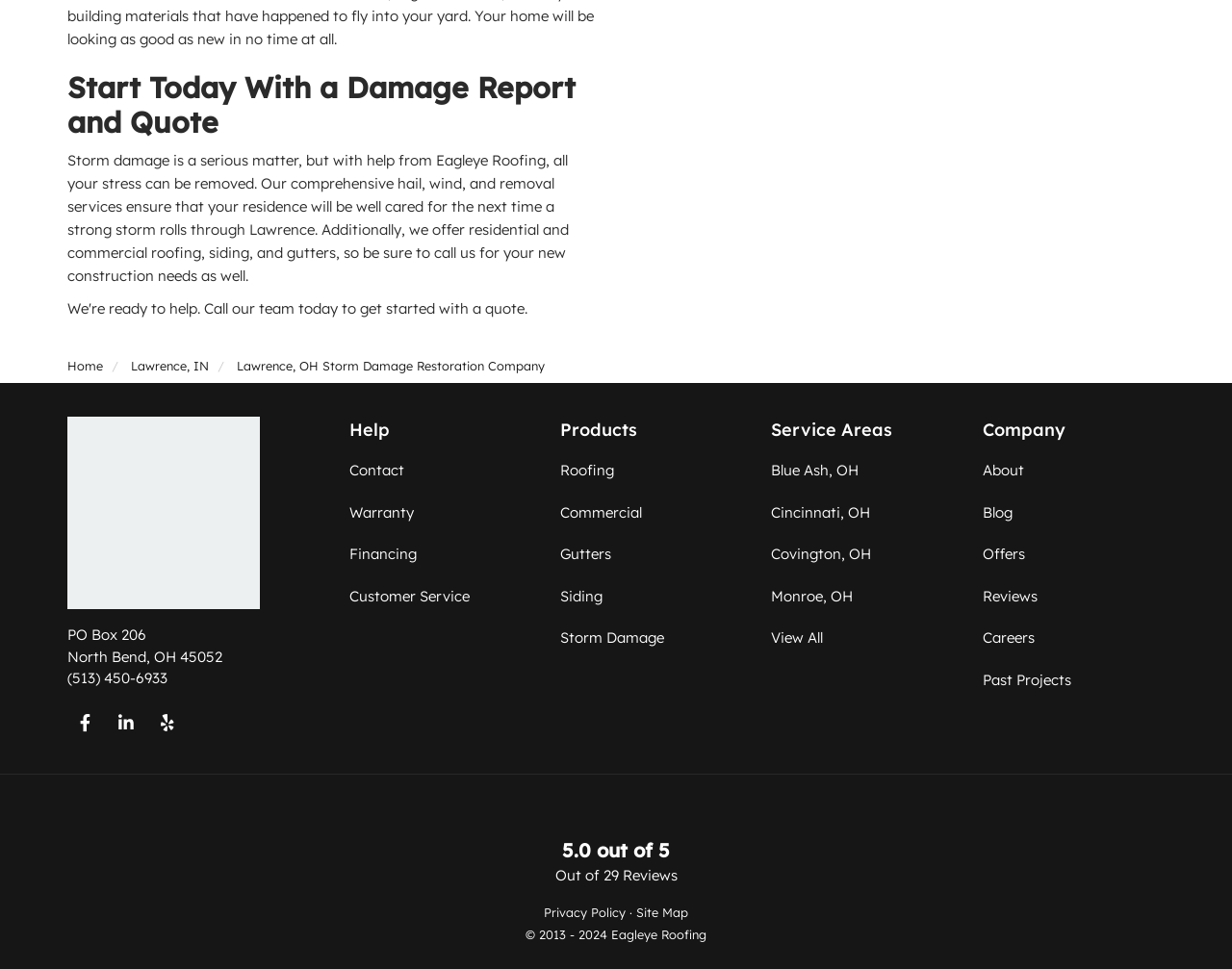From the details in the image, provide a thorough response to the question: What is the phone number of the company?

I found the phone number by searching for a static text element with a phone number format, which is '(513) 450-6933'.